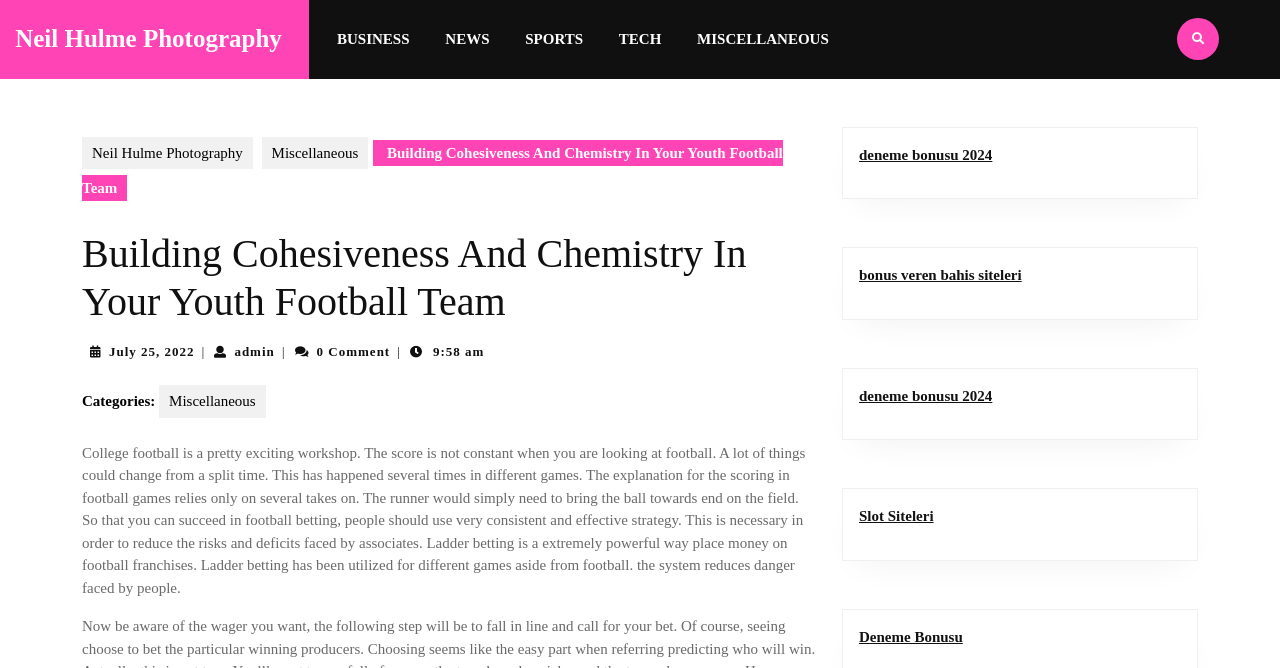Show the bounding box coordinates of the element that should be clicked to complete the task: "Click on the 'Miscellaneous' link".

[0.204, 0.204, 0.288, 0.253]